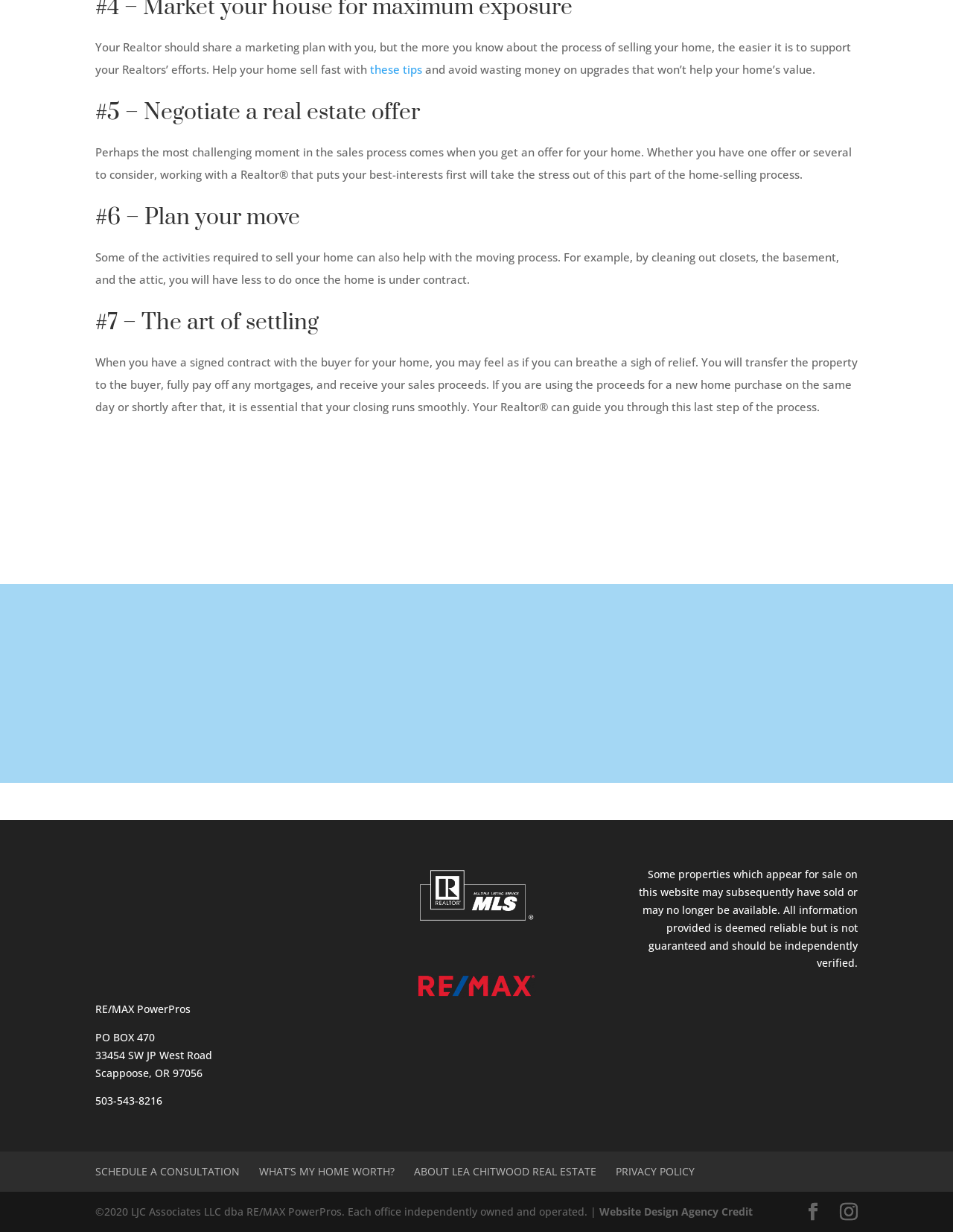Locate the bounding box coordinates of the element you need to click to accomplish the task described by this instruction: "Click the 'HOME IMPROVEMENT COSTS VS VALUE' link".

[0.1, 0.531, 0.337, 0.577]